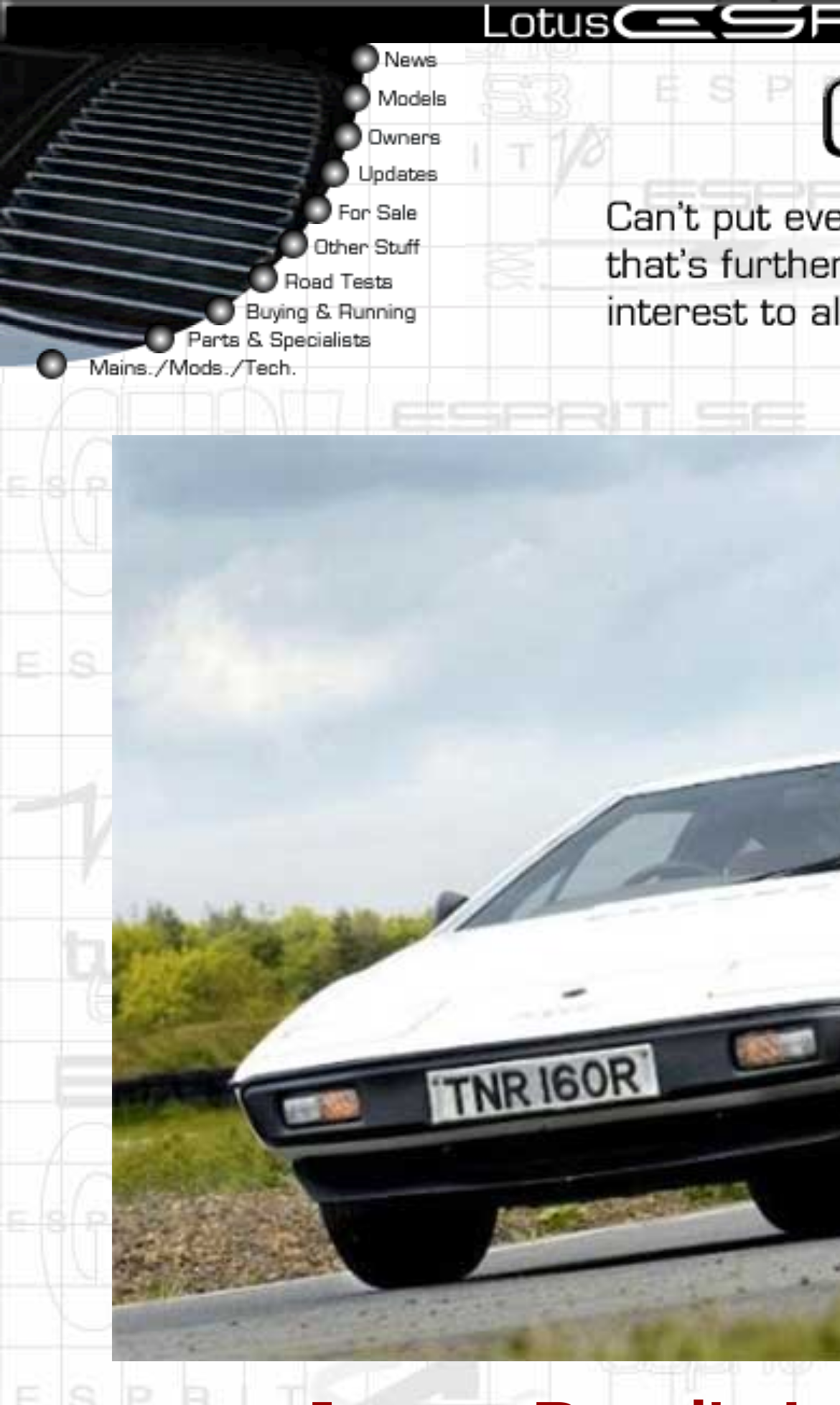Locate the bounding box coordinates of the element that should be clicked to fulfill the instruction: "Click on News".

[0.0, 0.035, 0.554, 0.061]